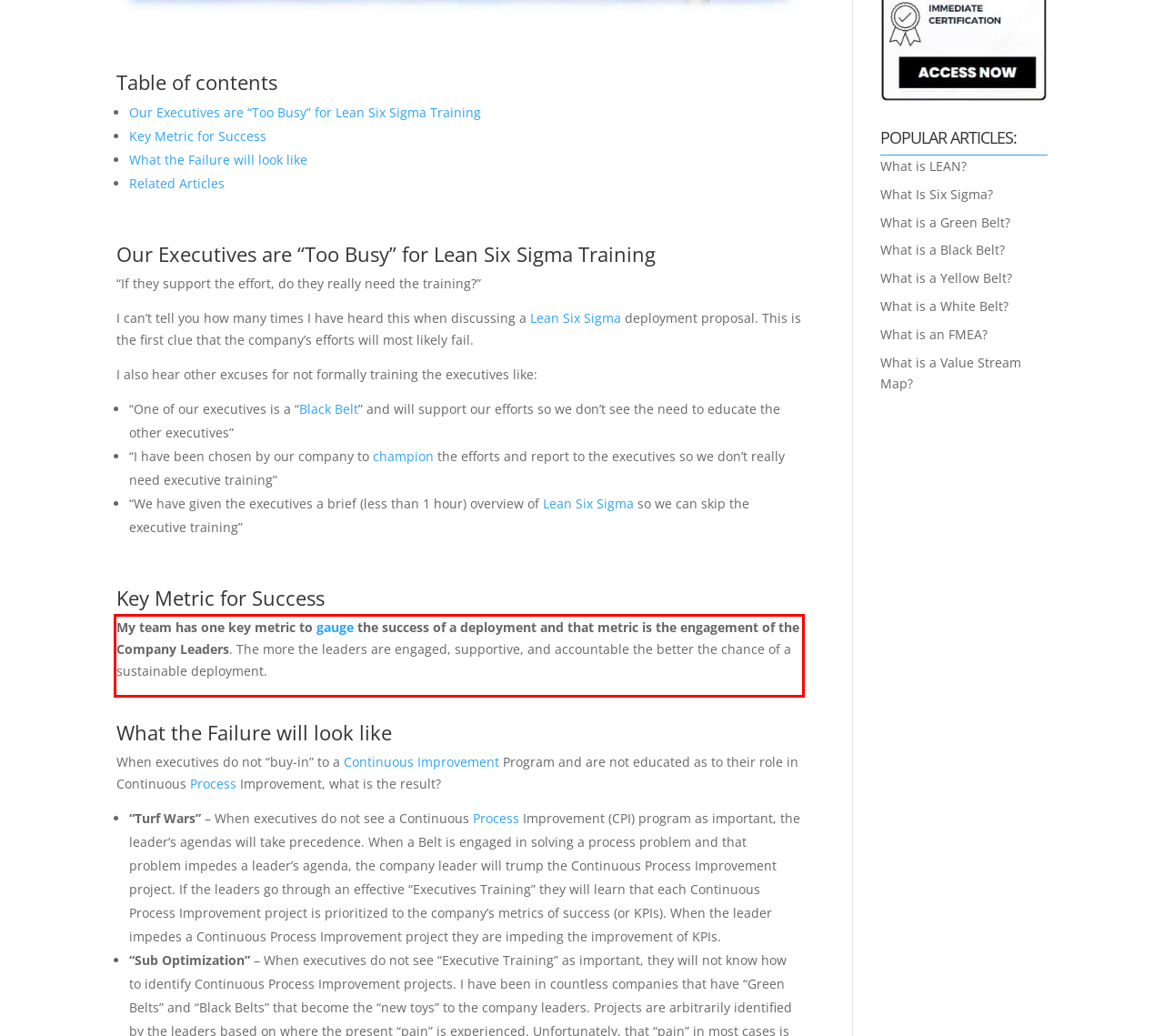You are presented with a screenshot containing a red rectangle. Extract the text found inside this red bounding box.

My team has one key metric to gauge the success of a deployment and that metric is the engagement of the Company Leaders. The more the leaders are engaged, supportive, and accountable the better the chance of a sustainable deployment.